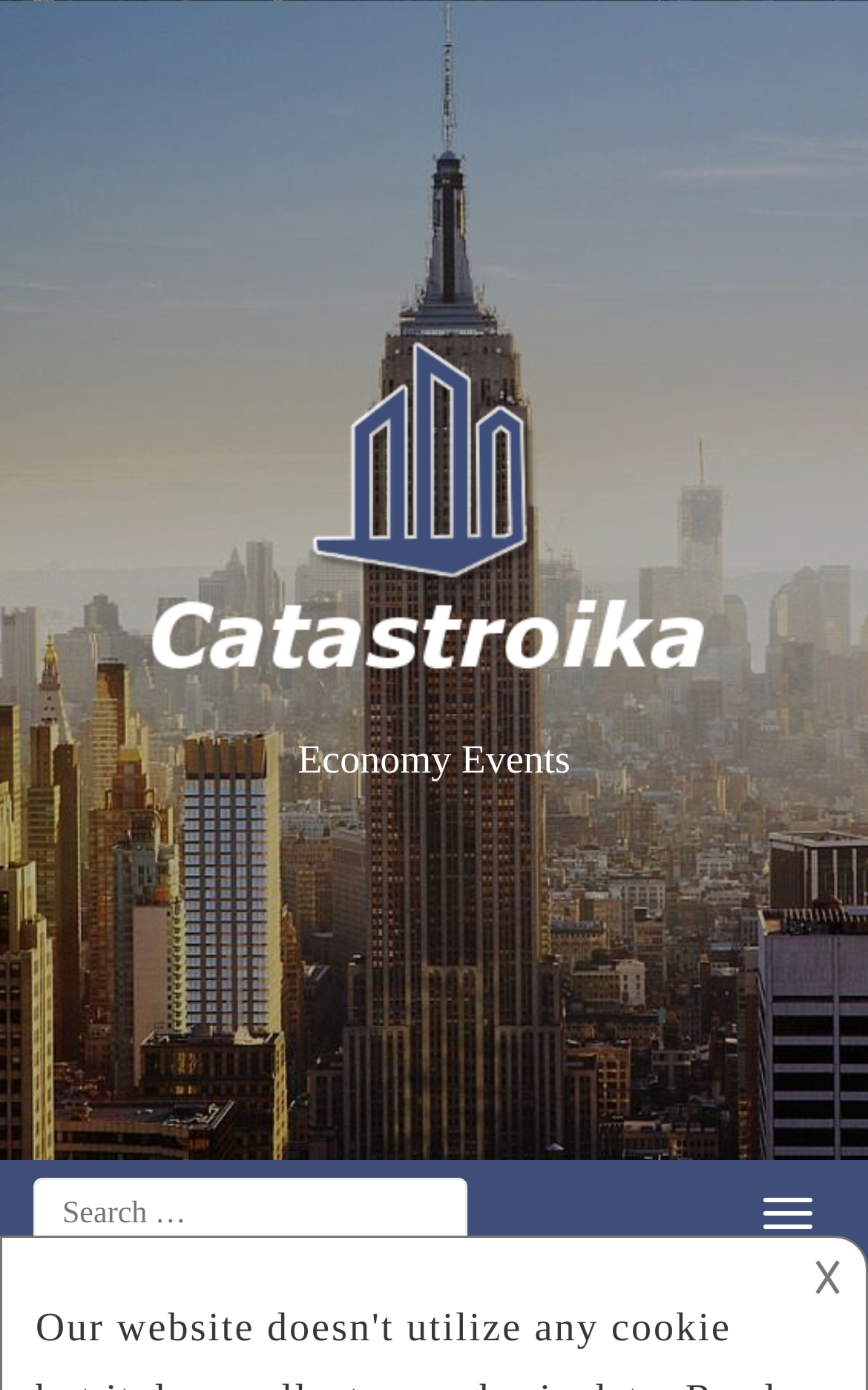Utilize the details in the image to thoroughly answer the following question: What is the purpose of the search box?

The search box is located near the top of the webpage, and it is likely used to search for specific content or articles within the website, given its proximity to the 'Economy Events' heading.